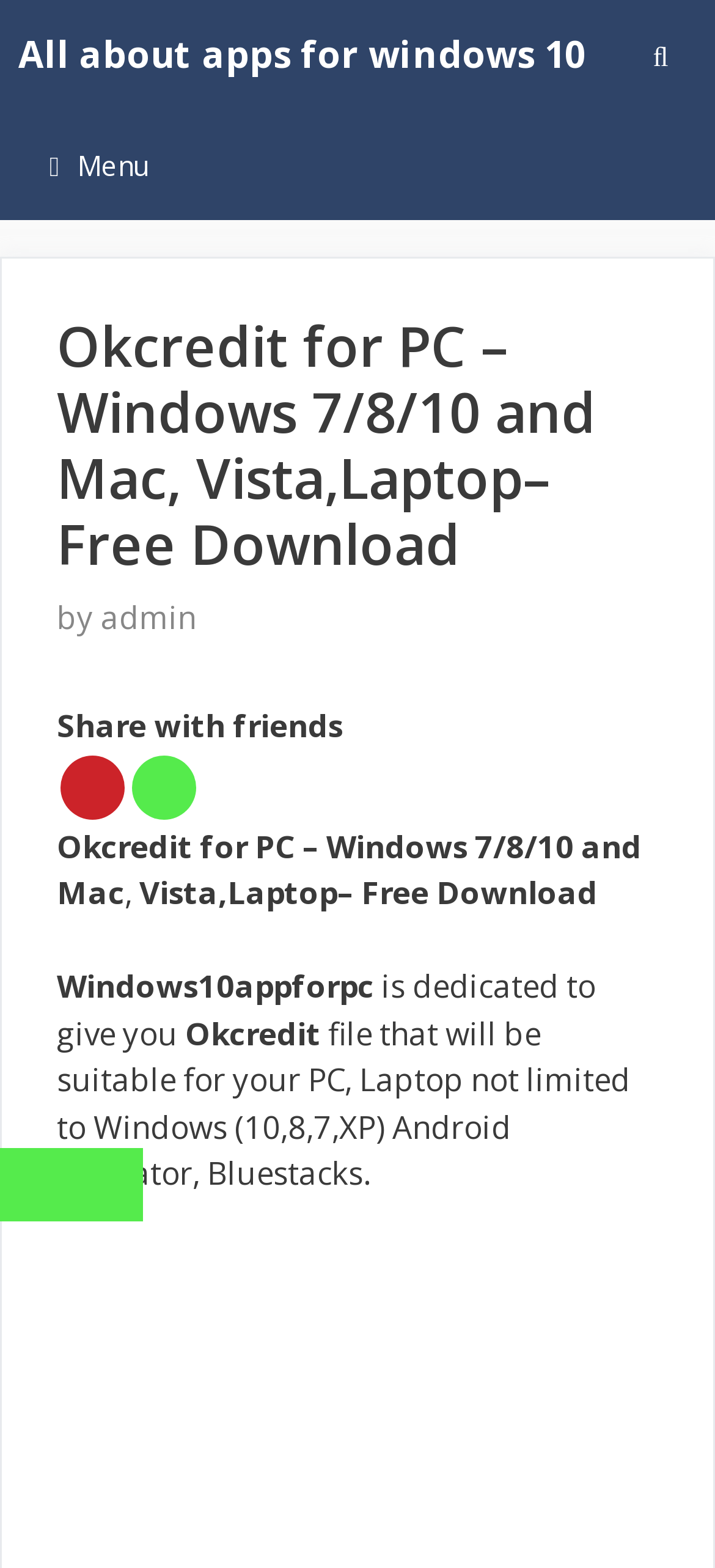Refer to the element description aria-label="Open Search Bar" and identify the corresponding bounding box in the screenshot. Format the coordinates as (top-left x, top-left y, bottom-right x, bottom-right y) with values in the range of 0 to 1.

[0.848, 0.0, 1.0, 0.07]